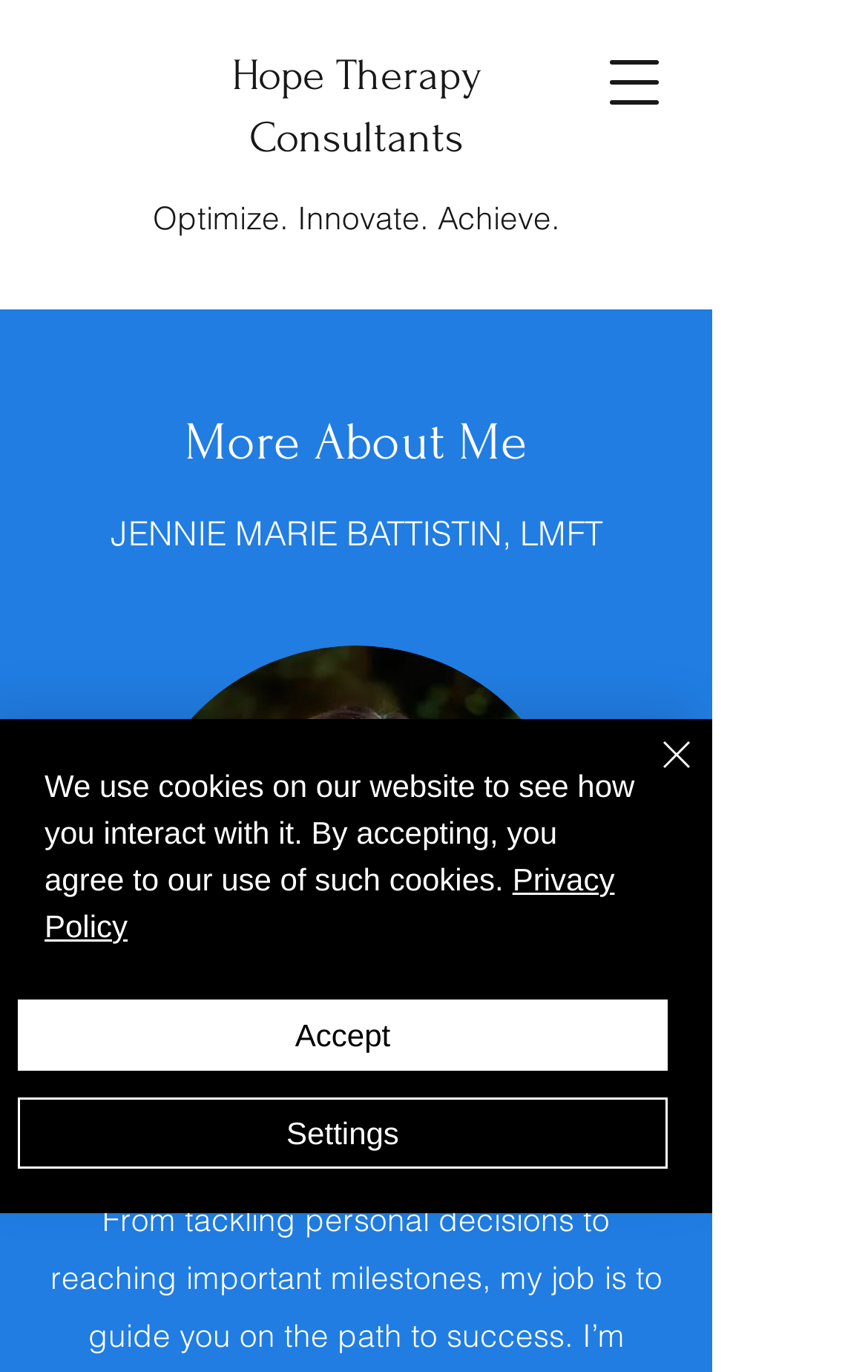Please answer the following question using a single word or phrase: What is the subject of the image 'Jennie sized small.jpg'?

Jennie